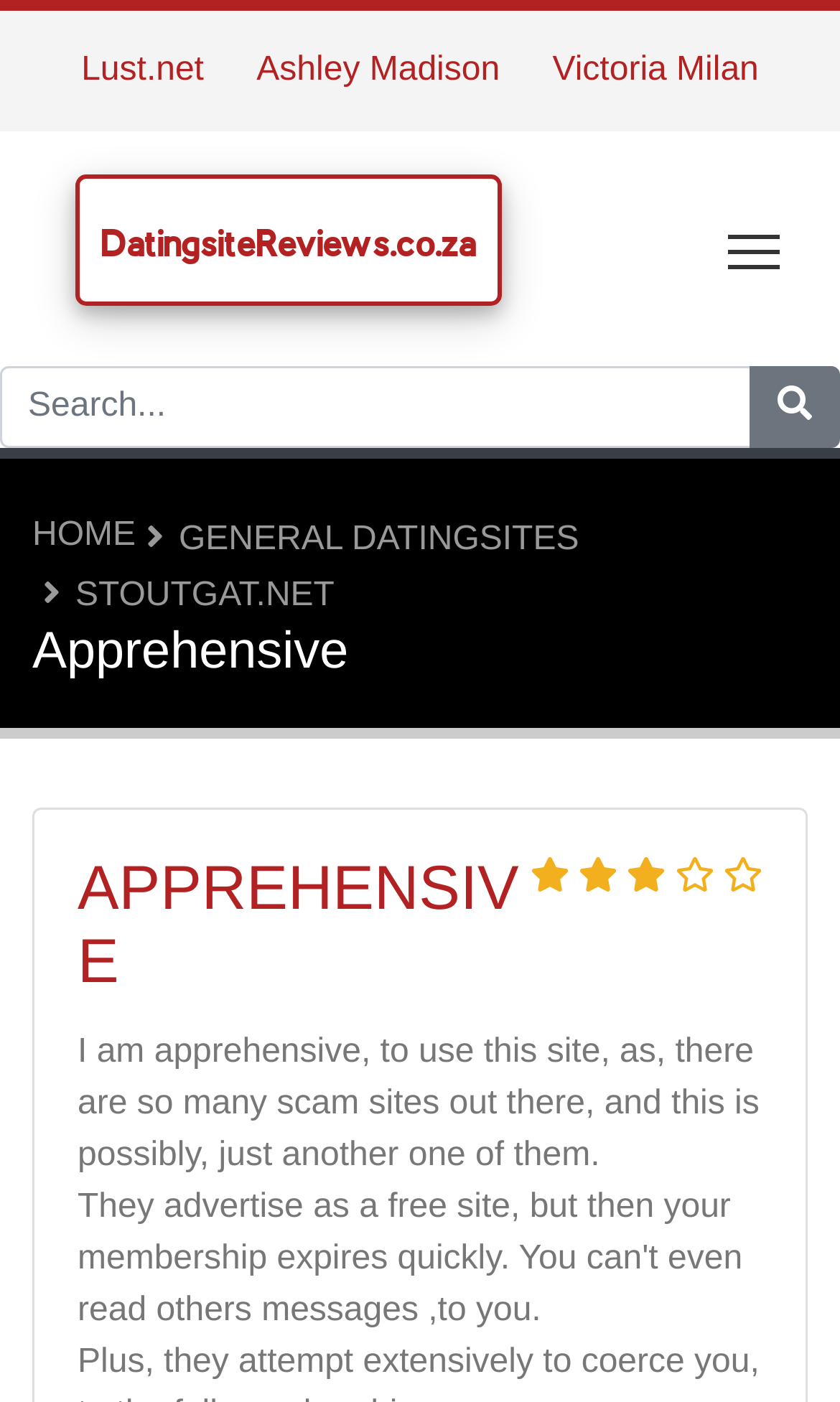Identify the bounding box coordinates for the element you need to click to achieve the following task: "Go to HOME page". The coordinates must be four float values ranging from 0 to 1, formatted as [left, top, right, bottom].

[0.038, 0.369, 0.162, 0.395]